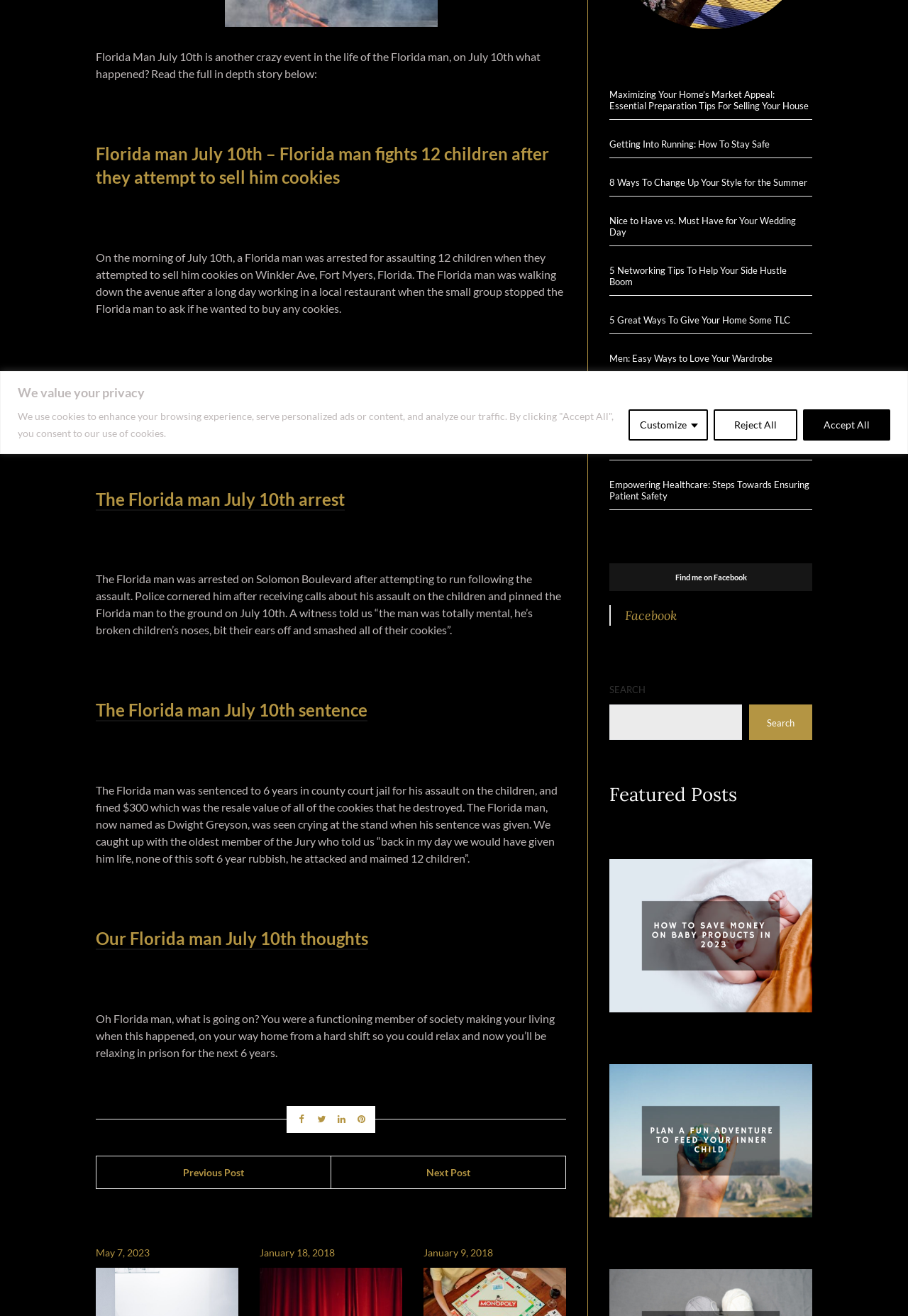Identify the bounding box for the element characterized by the following description: "Facebook".

[0.689, 0.461, 0.746, 0.474]